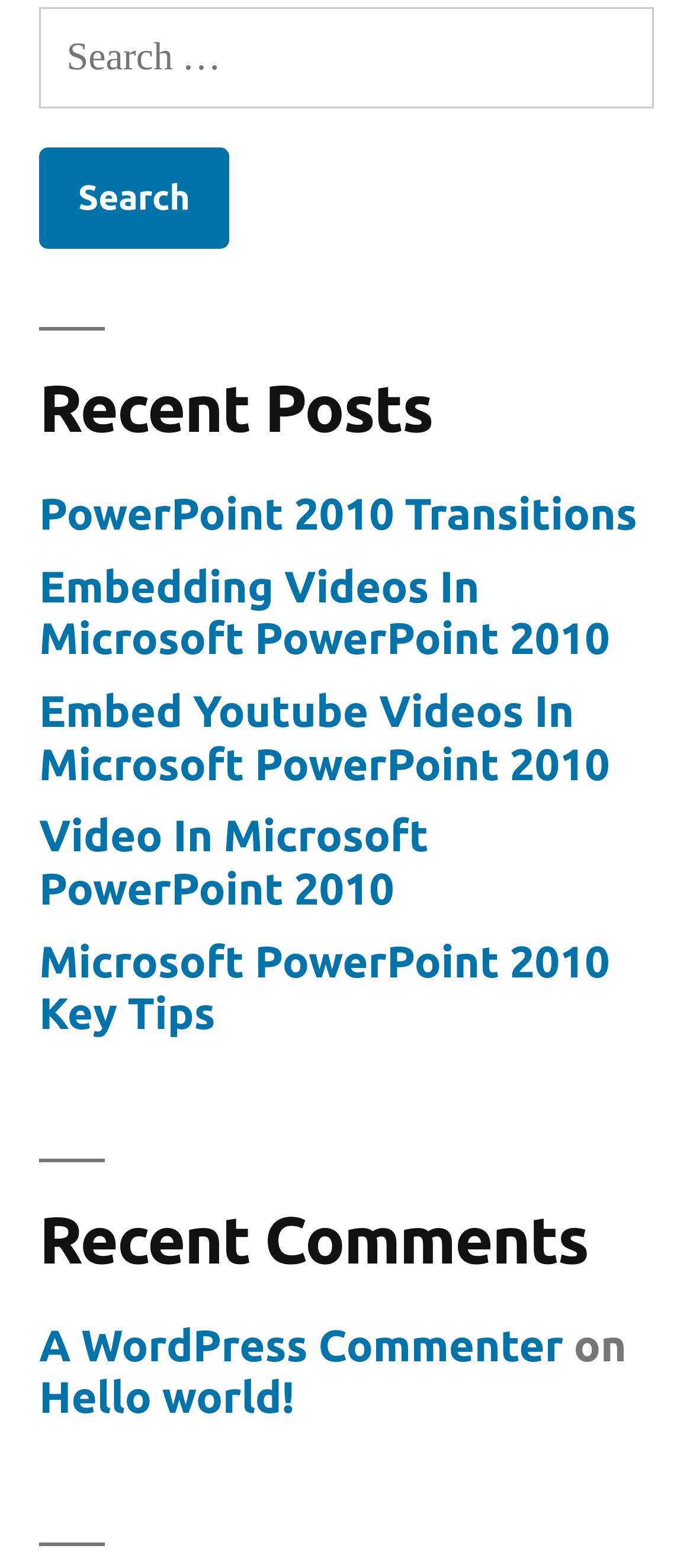Show the bounding box coordinates for the HTML element described as: "Hello world!".

[0.056, 0.875, 0.425, 0.907]